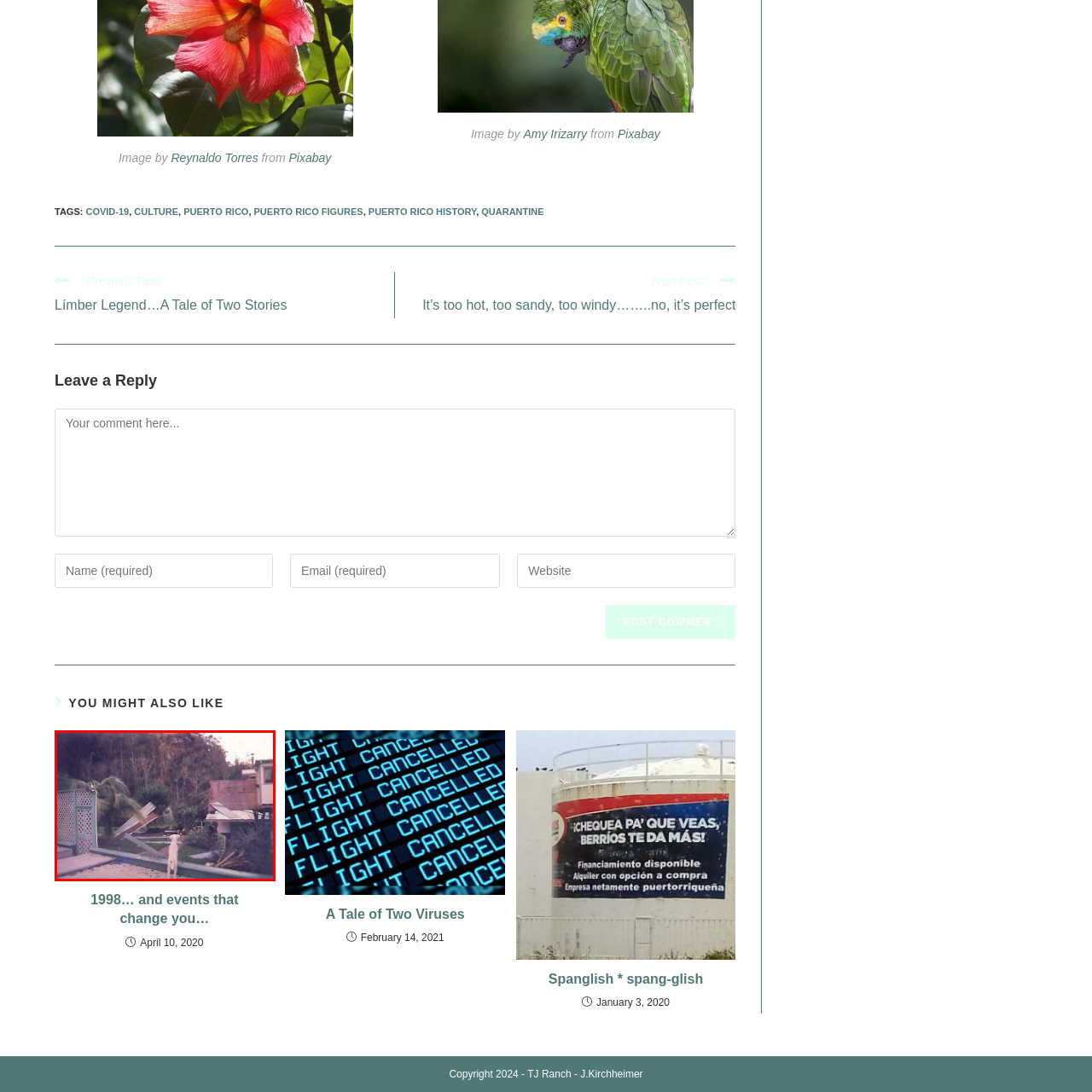Provide a thorough description of the image enclosed within the red border.

The image captures a poignant scene in Puerto Rico, showcasing the aftermath of a significant weather event, likely a hurricane. In the foreground, a white dog stands on a grassy area, gazing toward the destruction beyond. The background reveals damaged structures, including roofs that have been lifted and debris scattered across the landscape. Surrounding palm trees, partially stripped of their fronds, accentuate the storm's impact. The overall atmosphere conveys a sense of loss and resilience, highlighting the challenges faced by the community in the wake of natural disasters. This visual narrative connects to broader themes of culture, history, and recovery in Puerto Rico, reflecting the enduring spirit of its people in times of adversity.